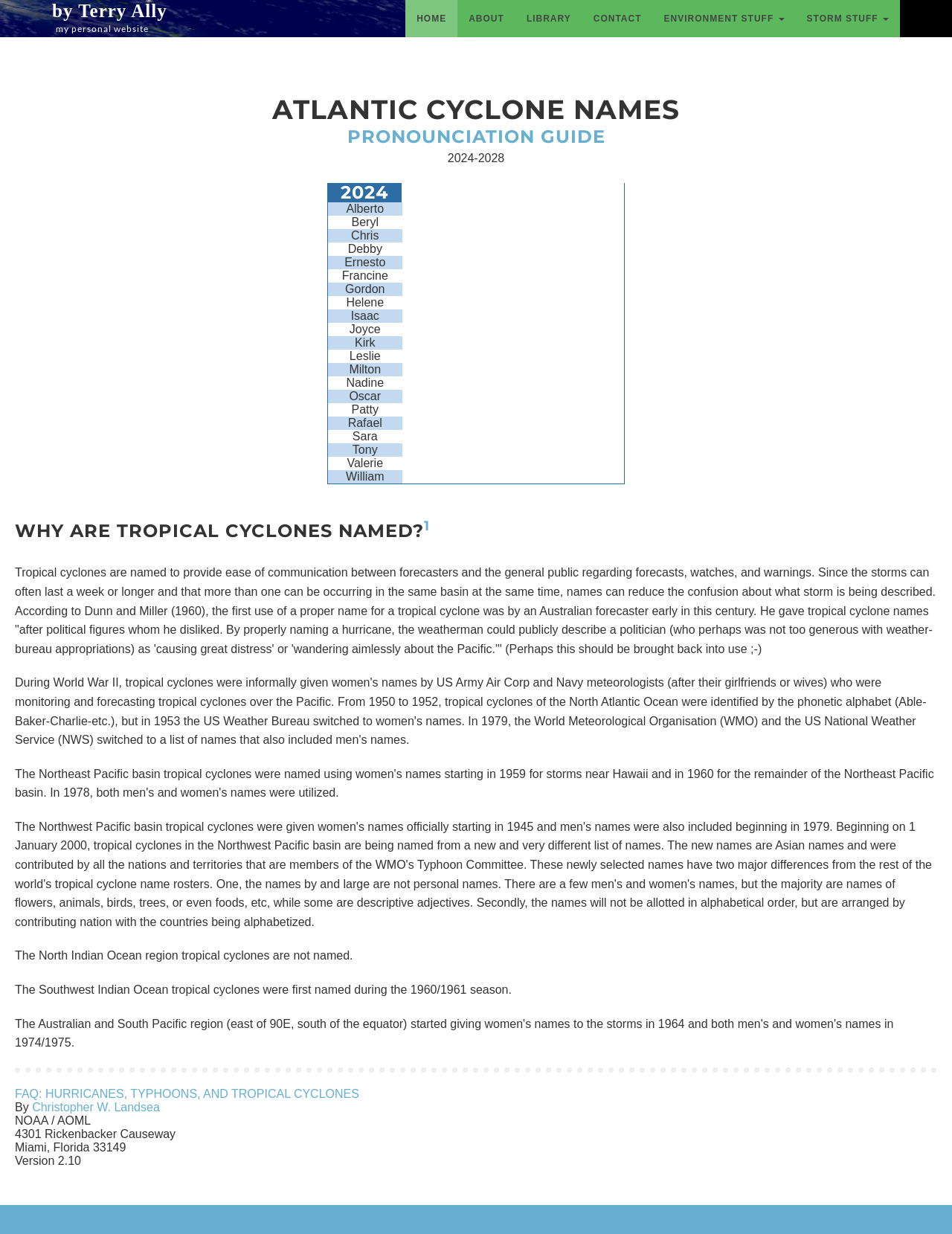Kindly respond to the following question with a single word or a brief phrase: 
How many storm names are listed for 2024?

21